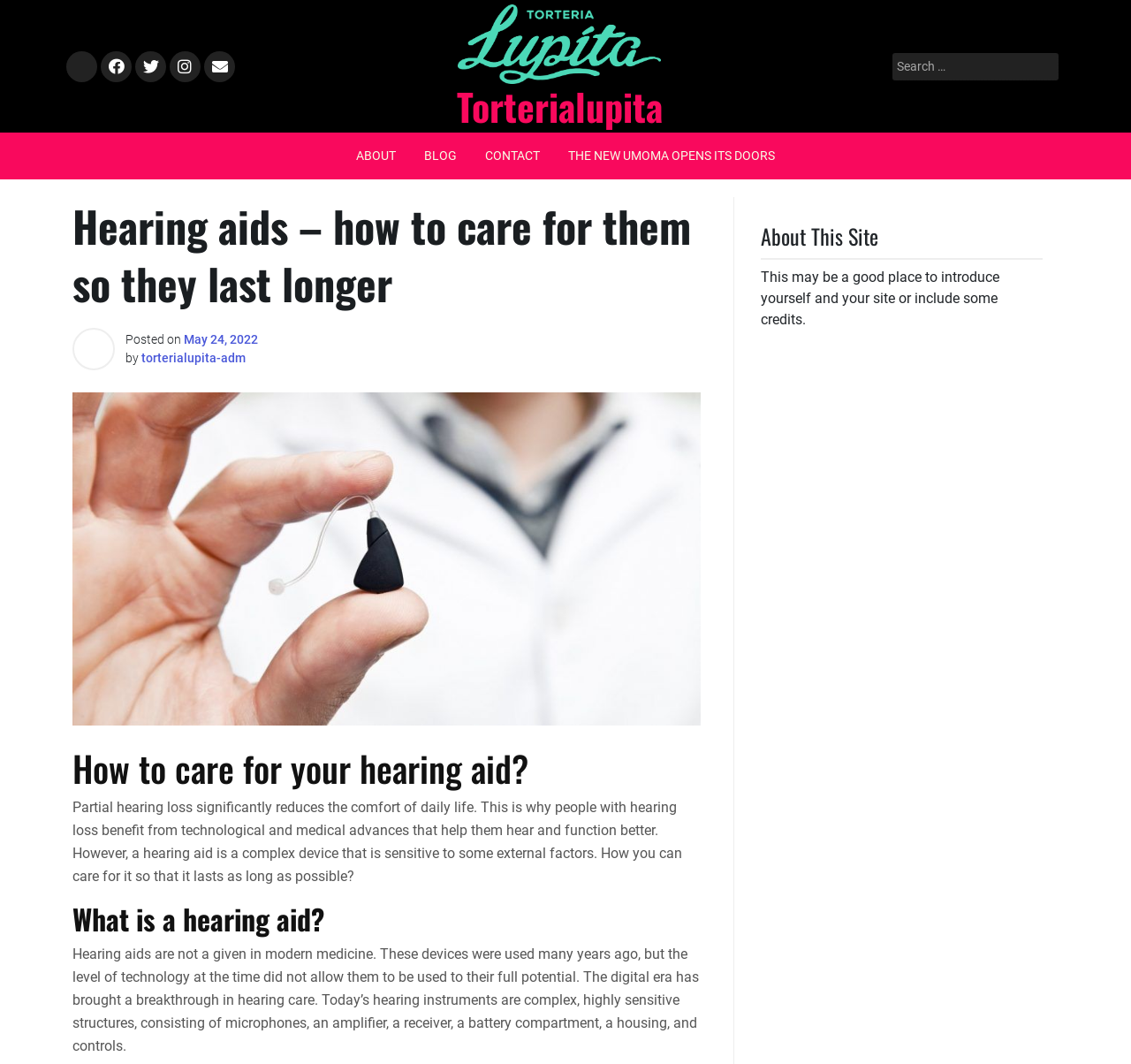Write a detailed summary of the webpage, including text, images, and layout.

The webpage is about hearing aids and their care. At the top left corner, there are five social media links, including Yelp, Facebook, Twitter, Instagram, and Email. Next to these links, there is a logo of Torterialupita, which is also a link. 

On the top right corner, there is a search bar with a label "Search for:". Below the search bar, there are four main navigation links: ABOUT, BLOG, CONTACT, and THE NEW UMOMA OPENS ITS DOORS.

The main content of the webpage is divided into several sections. The first section has a heading "Hearing aids – how to care for them so they last longer" and a subheading "Posted on May 24, 2022 by torterialupita-adm". 

The second section has a heading "How to care for your hearing aid?" and a paragraph of text explaining the importance of caring for hearing aids. The third section has a heading "What is a hearing aid?" and a paragraph of text describing the components and history of hearing aids.

At the bottom of the page, there is a section with a heading "About This Site" and a paragraph of text that appears to be a placeholder for introducing the site or its author.